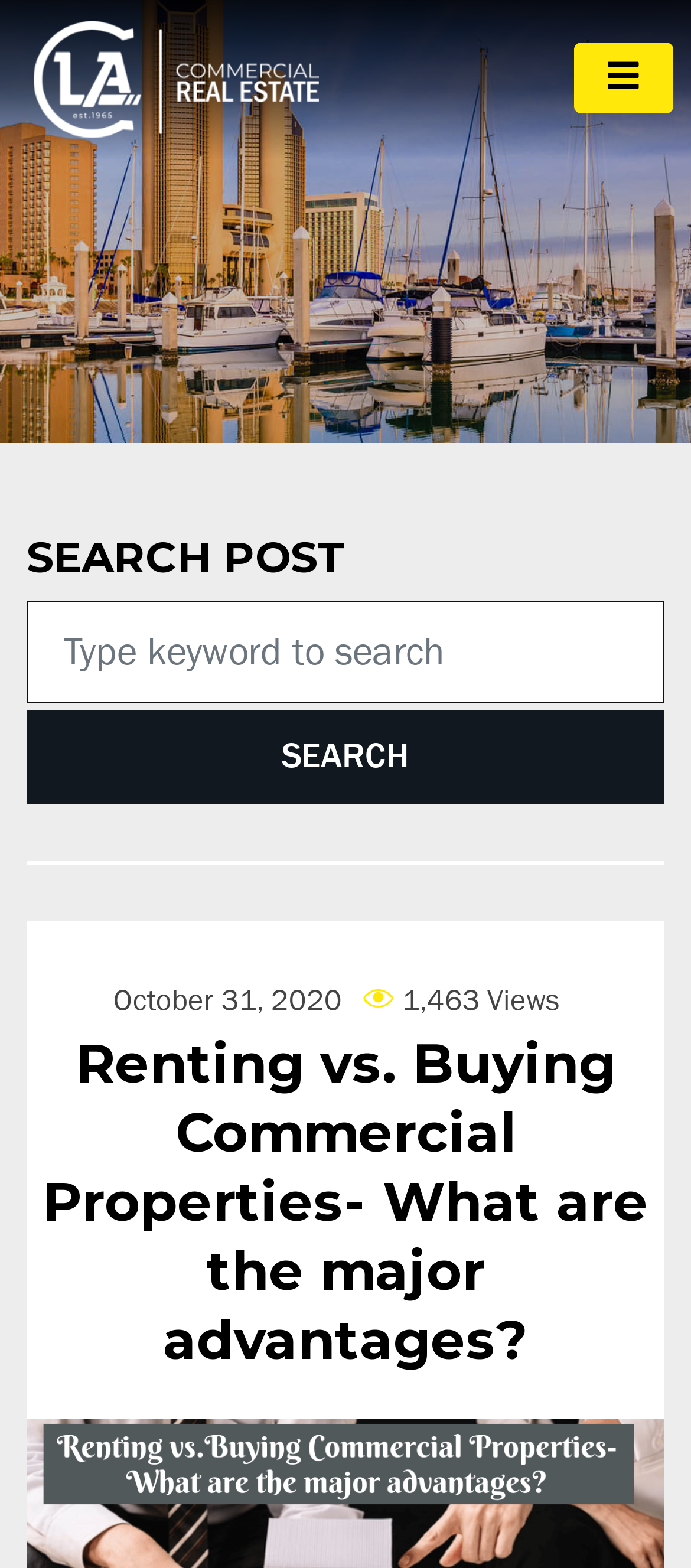Determine the bounding box coordinates for the UI element described. Format the coordinates as (top-left x, top-left y, bottom-right x, bottom-right y) and ensure all values are between 0 and 1. Element description: title="CLA Real Estate Corpus Christi"

[0.048, 0.0, 0.462, 0.102]